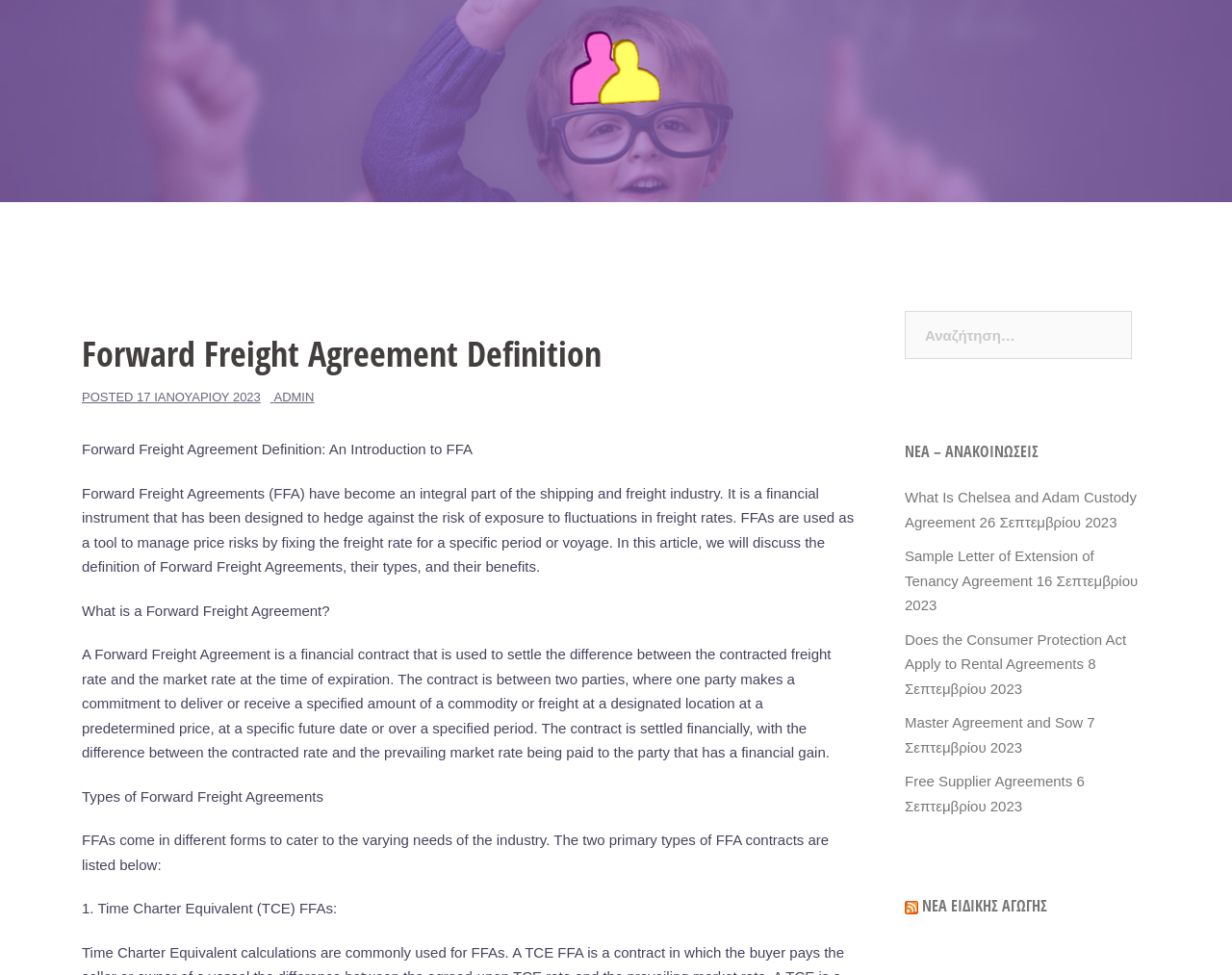Please find the bounding box coordinates of the element that you should click to achieve the following instruction: "Read the 'What Is Chelsea and Adam Custody Agreement' article". The coordinates should be presented as four float numbers between 0 and 1: [left, top, right, bottom].

[0.734, 0.501, 0.923, 0.543]